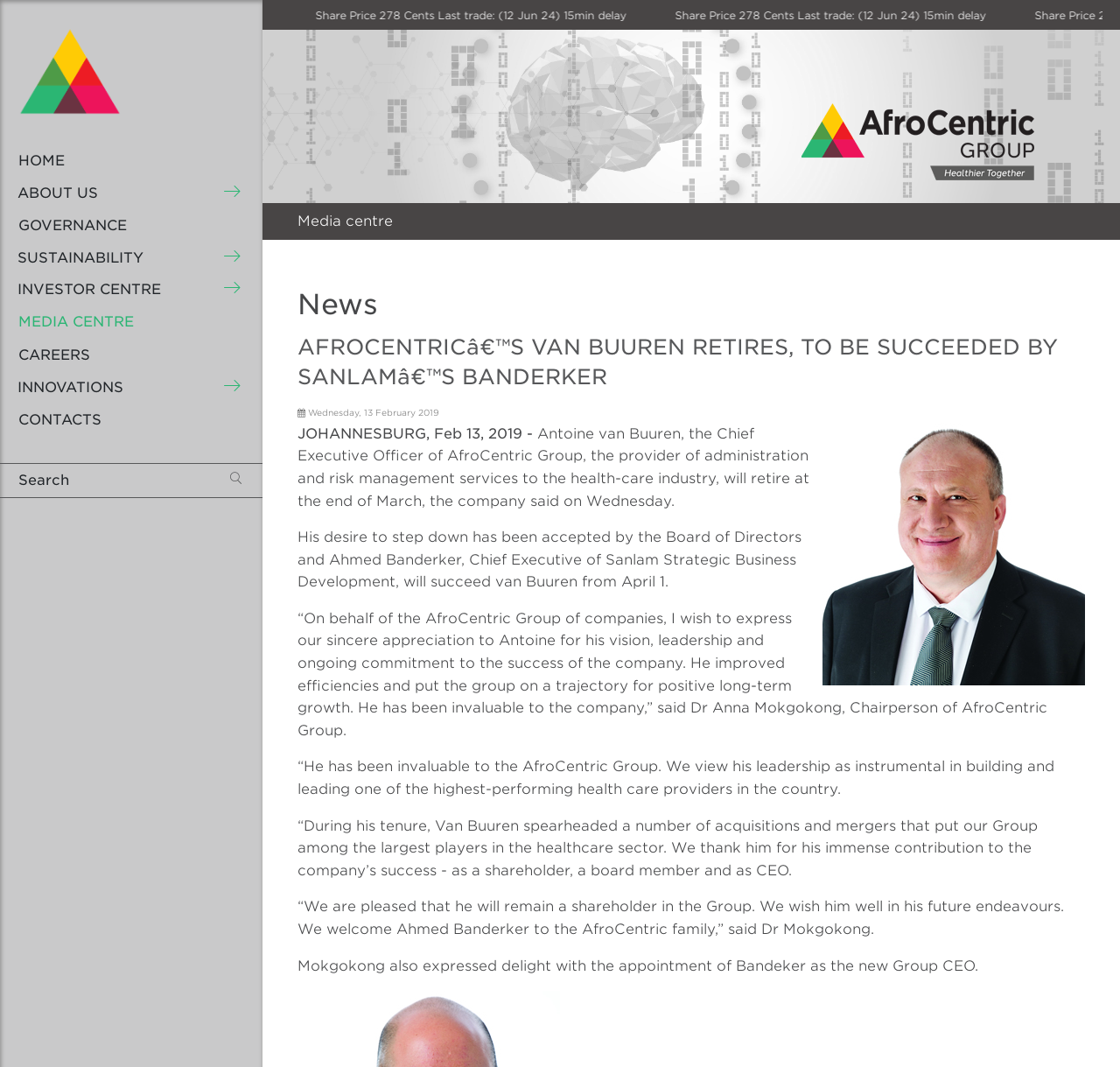What is the position of Dr Anna Mokgokong in AfroCentric Group?
Answer the question in a detailed and comprehensive manner.

Dr Anna Mokgokong is mentioned in the news article as the Chairperson of AfroCentric Group, who expressed appreciation to Antoine van Buuren for his contributions to the company.